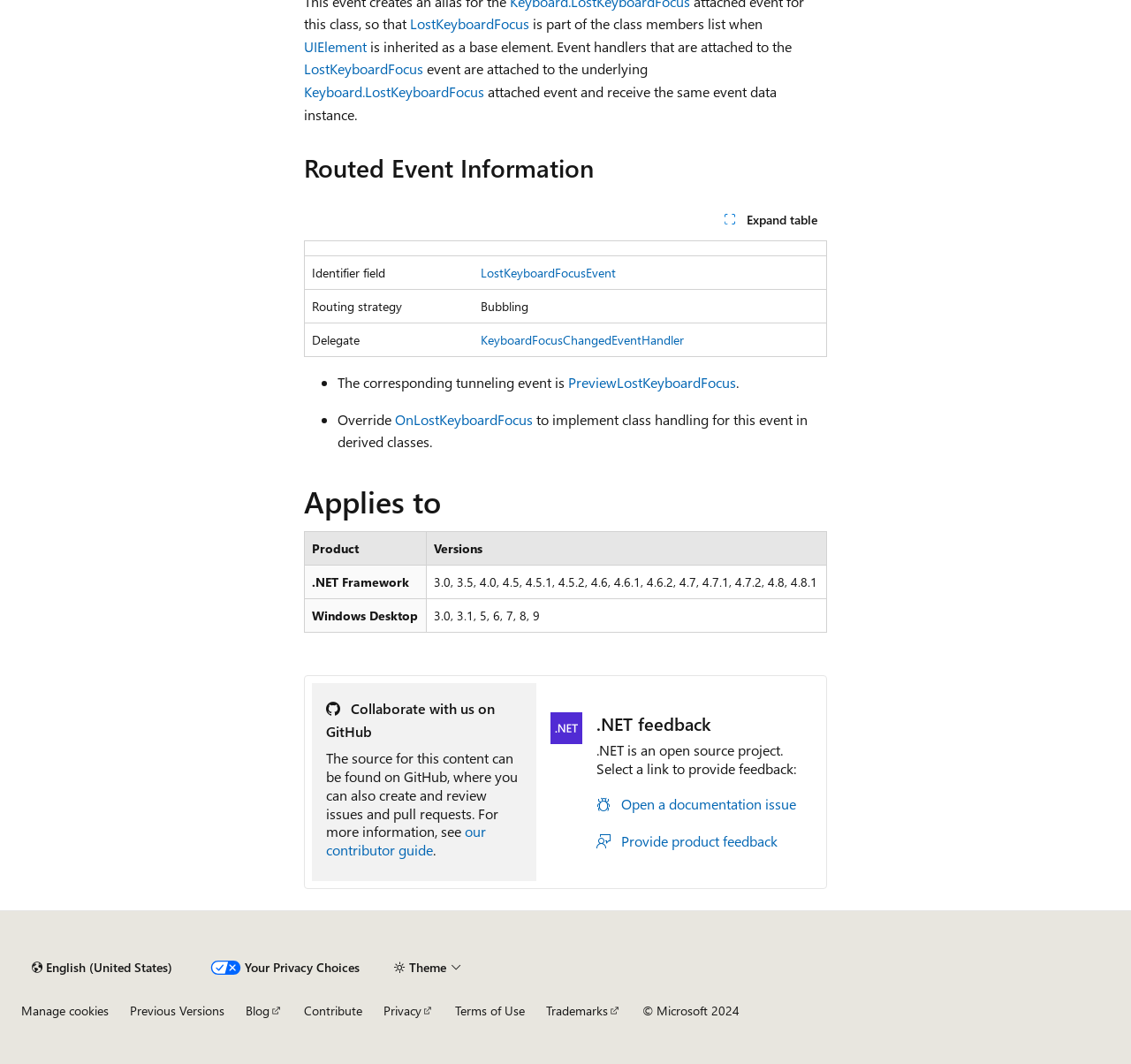Indicate the bounding box coordinates of the element that must be clicked to execute the instruction: "Search for something". The coordinates should be given as four float numbers between 0 and 1, i.e., [left, top, right, bottom].

None